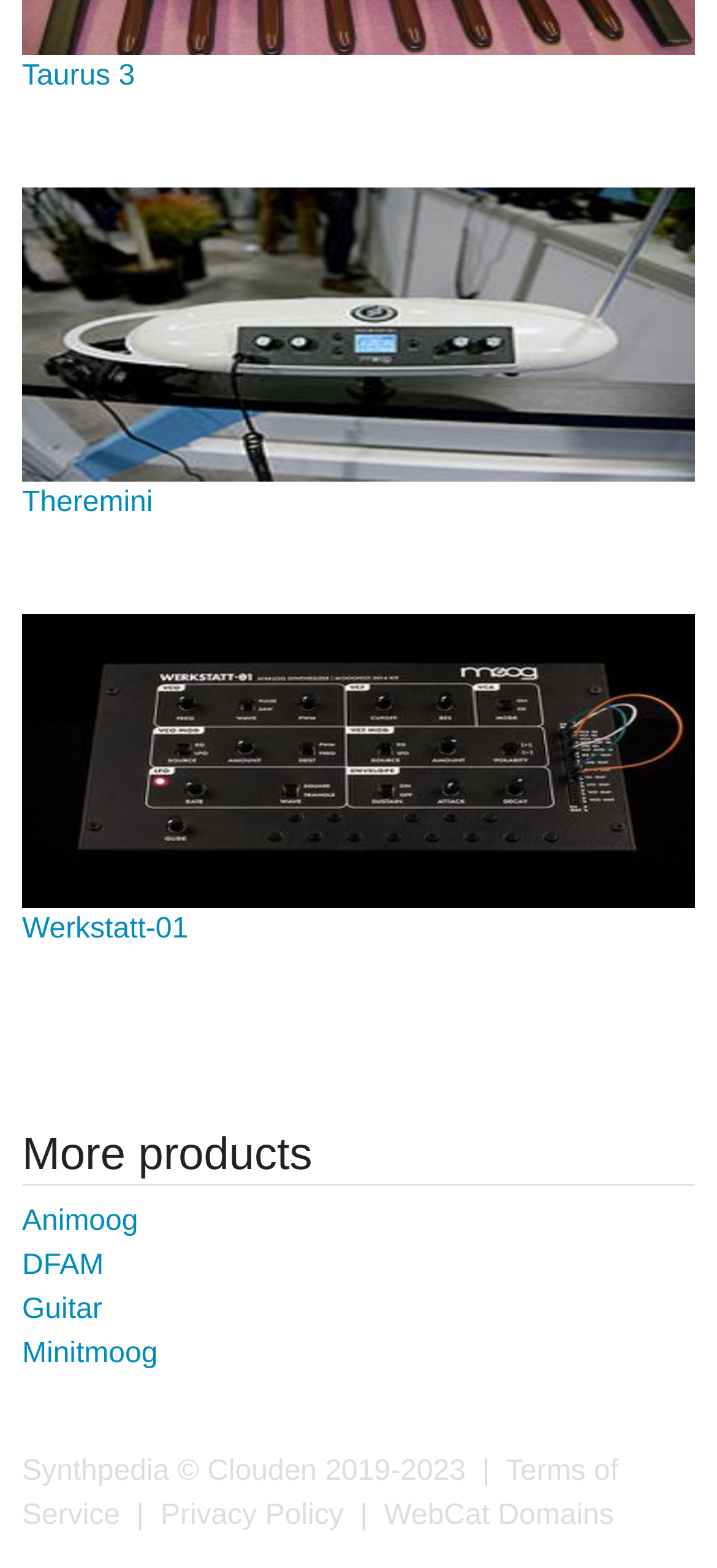Find the bounding box of the UI element described as follows: "Terms of Service".

[0.031, 0.928, 0.862, 0.976]